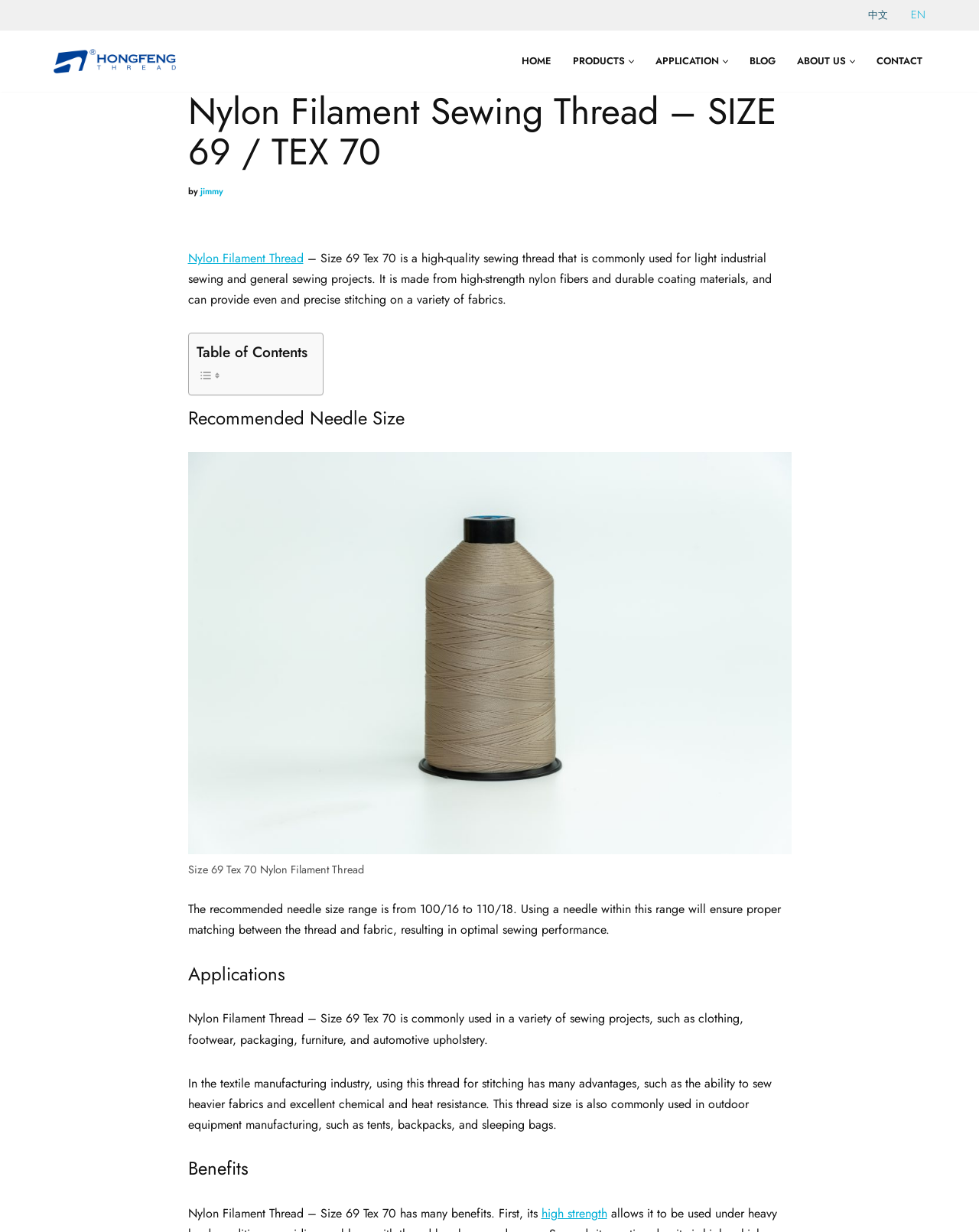Please predict the bounding box coordinates (top-left x, top-left y, bottom-right x, bottom-right y) for the UI element in the screenshot that fits the description: Skip to content

[0.0, 0.02, 0.023, 0.032]